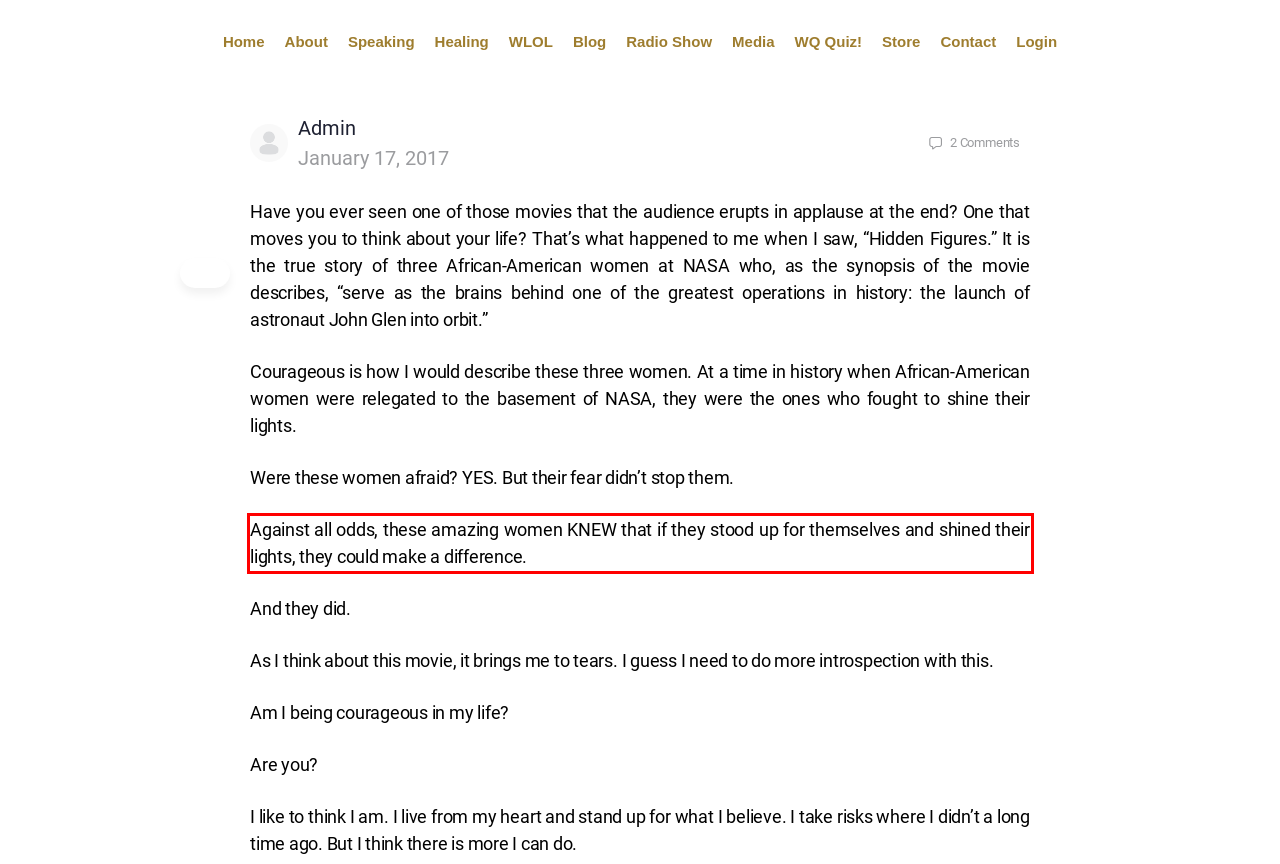With the provided screenshot of a webpage, locate the red bounding box and perform OCR to extract the text content inside it.

Against all odds, these amazing women KNEW that if they stood up for themselves and shined their lights, they could make a difference.